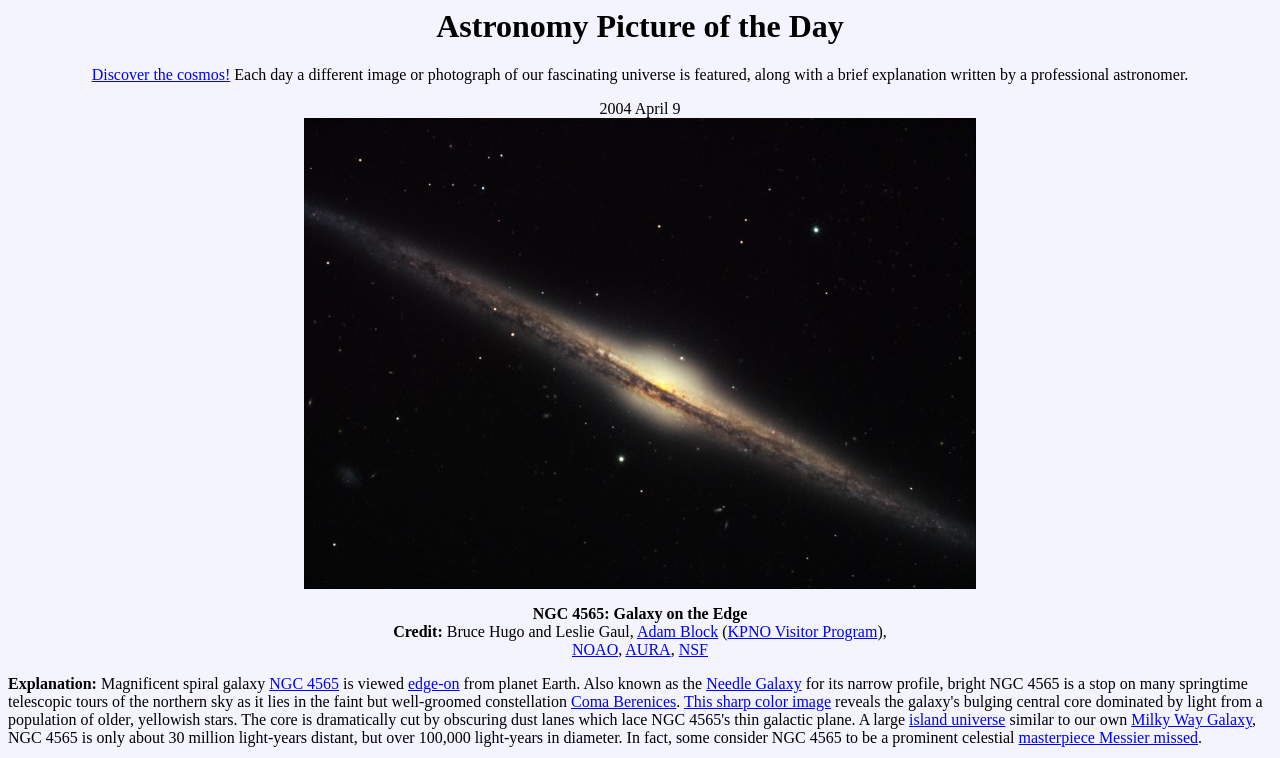Extract the primary header of the webpage and generate its text.

Astronomy Picture of the Day